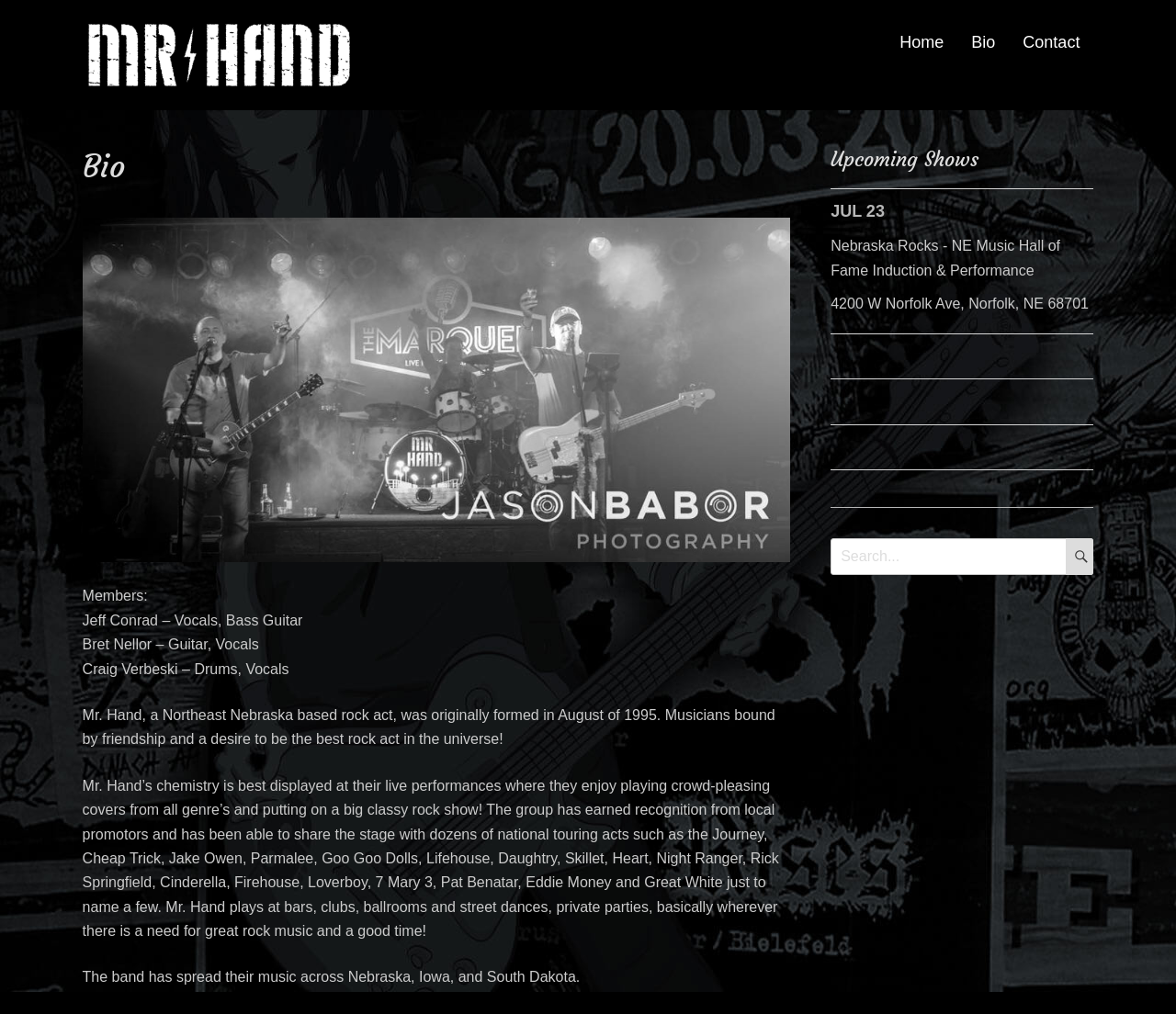What is the purpose of the search box?
Based on the image, answer the question with as much detail as possible.

The search box is located in the right-hand side of the webpage, and it has a placeholder text 'Search for:'. This suggests that the purpose of the search box is to search for something, possibly related to the band or its activities.